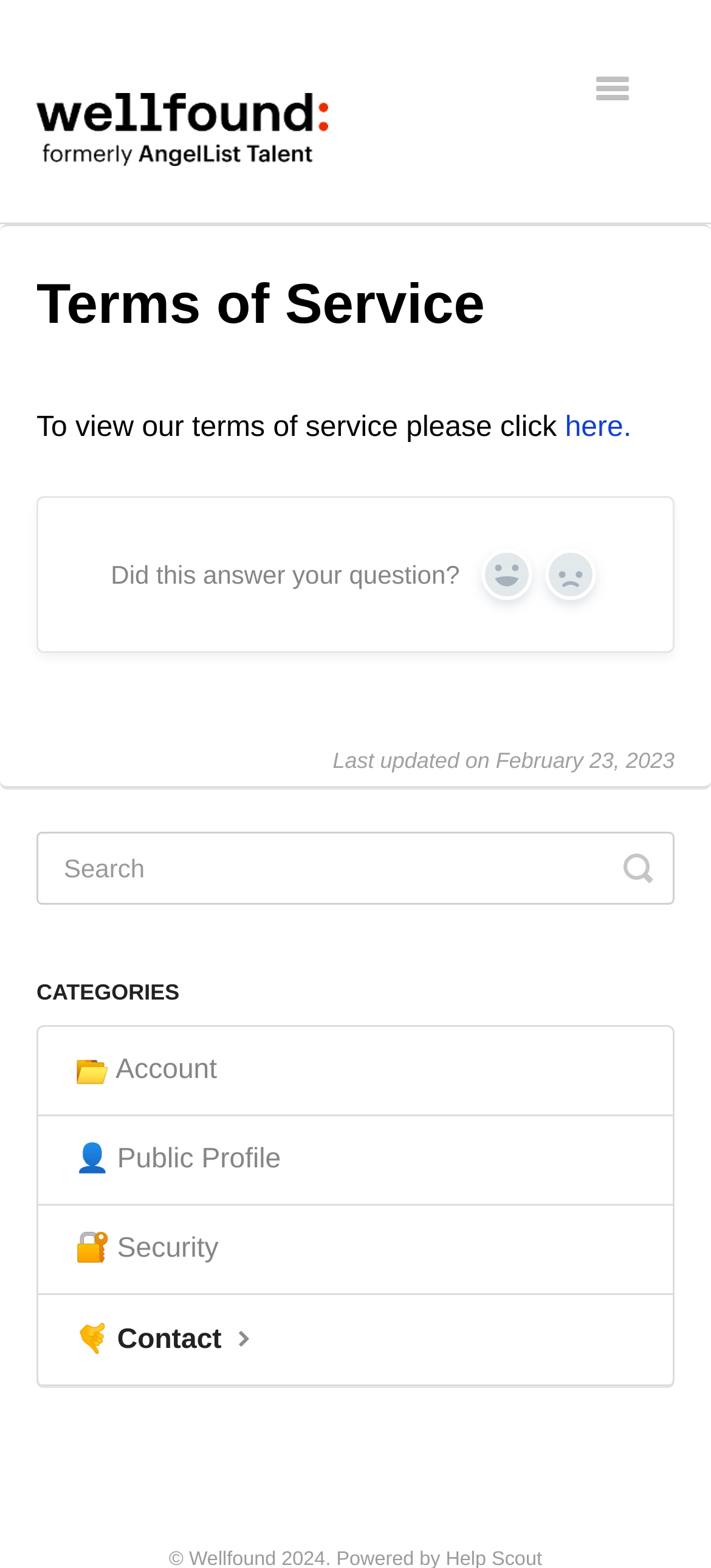Please determine the bounding box coordinates of the element's region to click for the following instruction: "Click on the Wellfound Support link".

[0.051, 0.023, 0.487, 0.119]